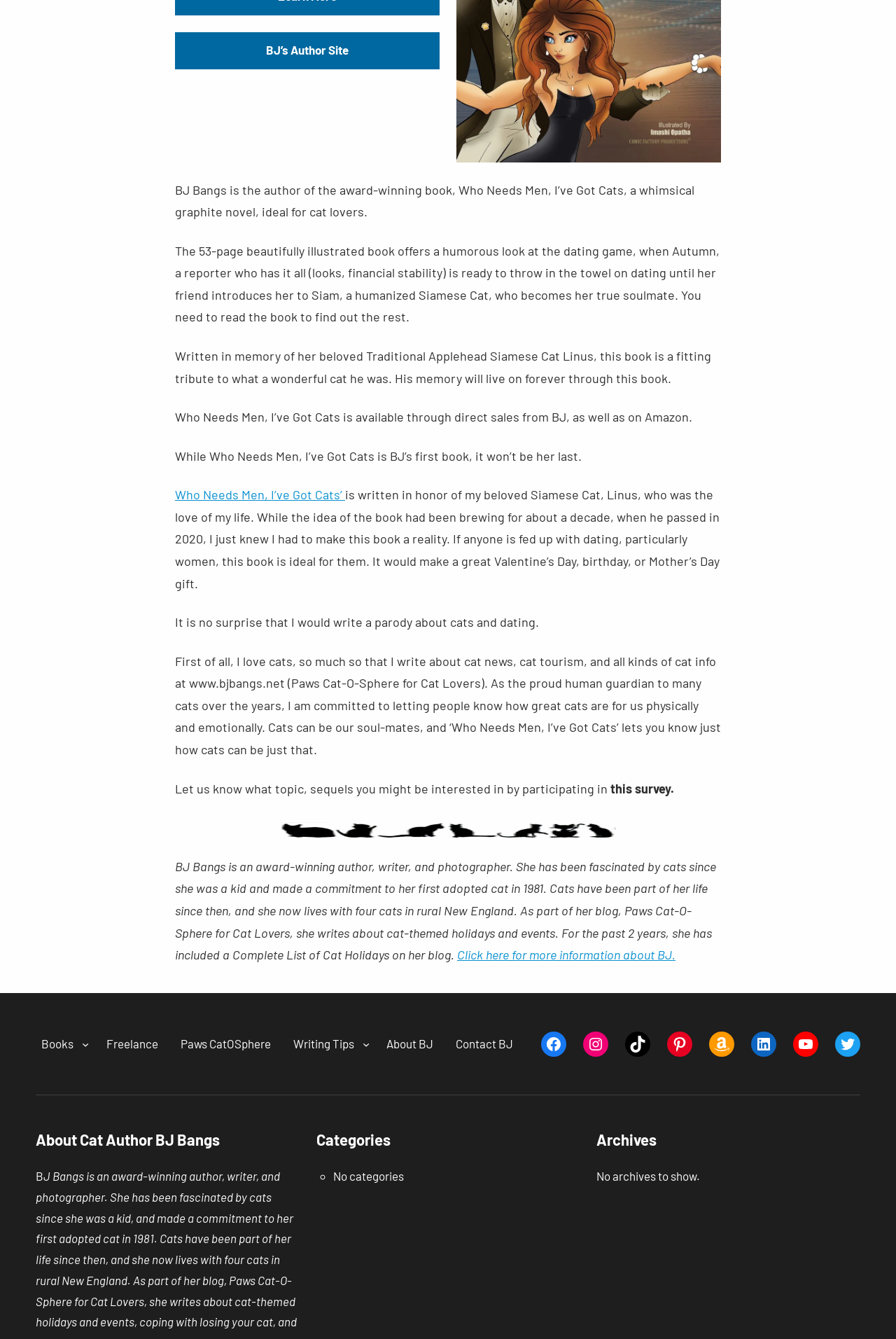Provide the bounding box coordinates in the format (top-left x, top-left y, bottom-right x, bottom-right y). All values are floating point numbers between 0 and 1. Determine the bounding box coordinate of the UI element described as: About BJ

[0.425, 0.768, 0.49, 0.792]